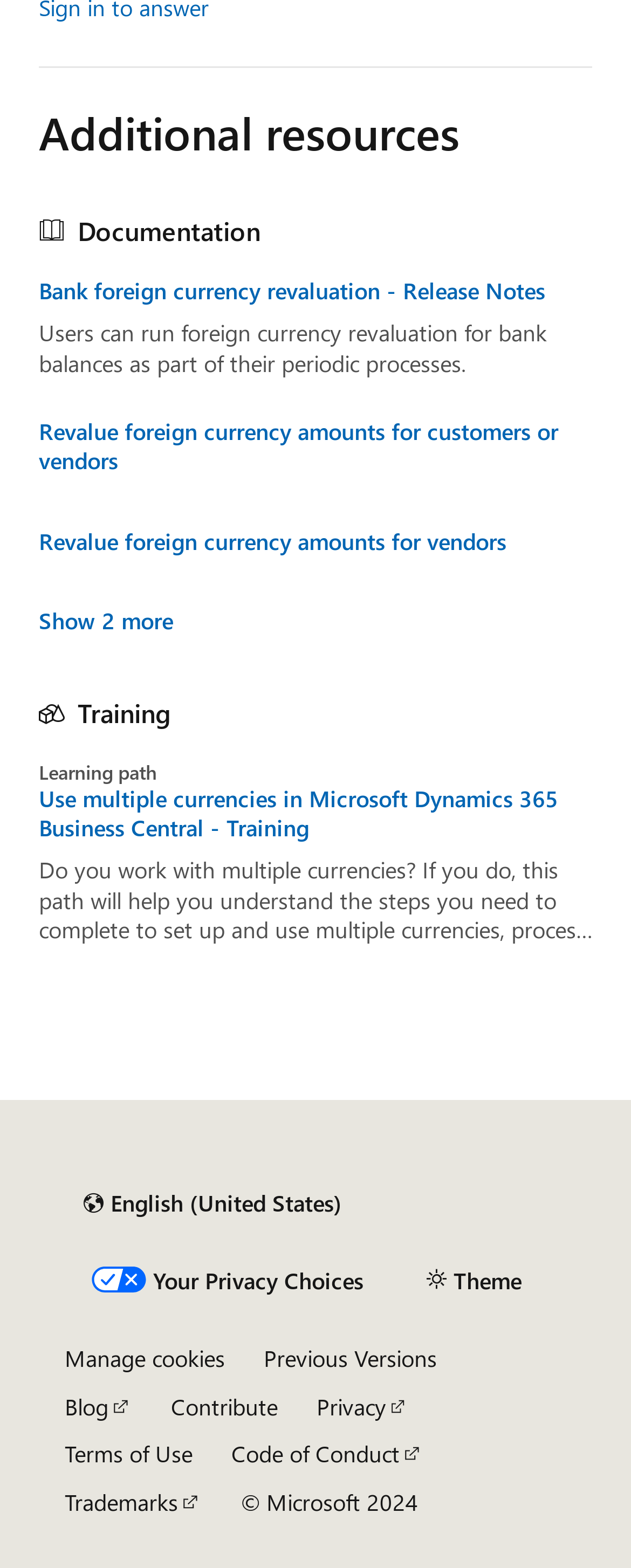Kindly provide the bounding box coordinates of the section you need to click on to fulfill the given instruction: "Click on 'Bank foreign currency revaluation - Release Notes'".

[0.062, 0.177, 0.938, 0.195]